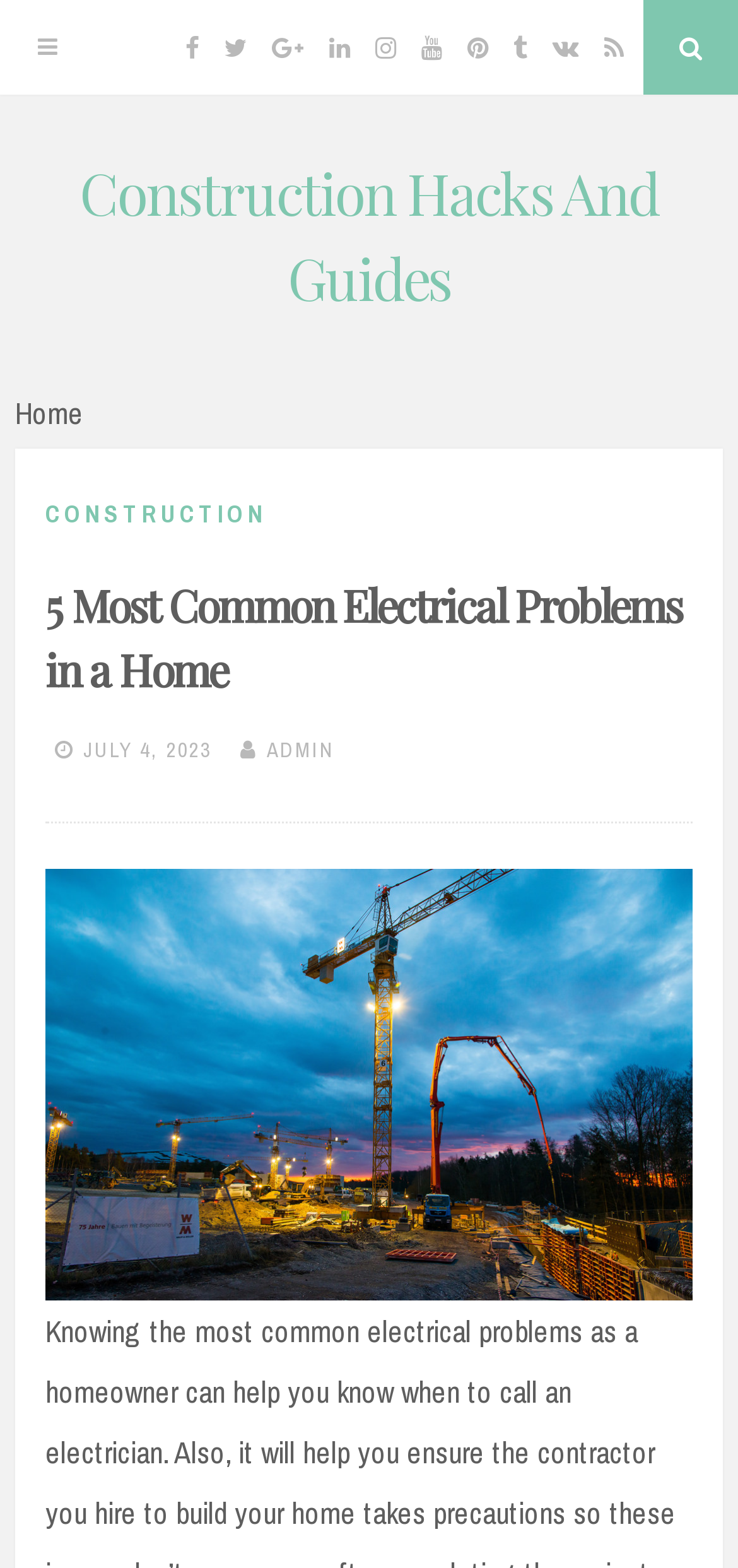Please extract and provide the main headline of the webpage.

5 Most Common Electrical Problems in a Home